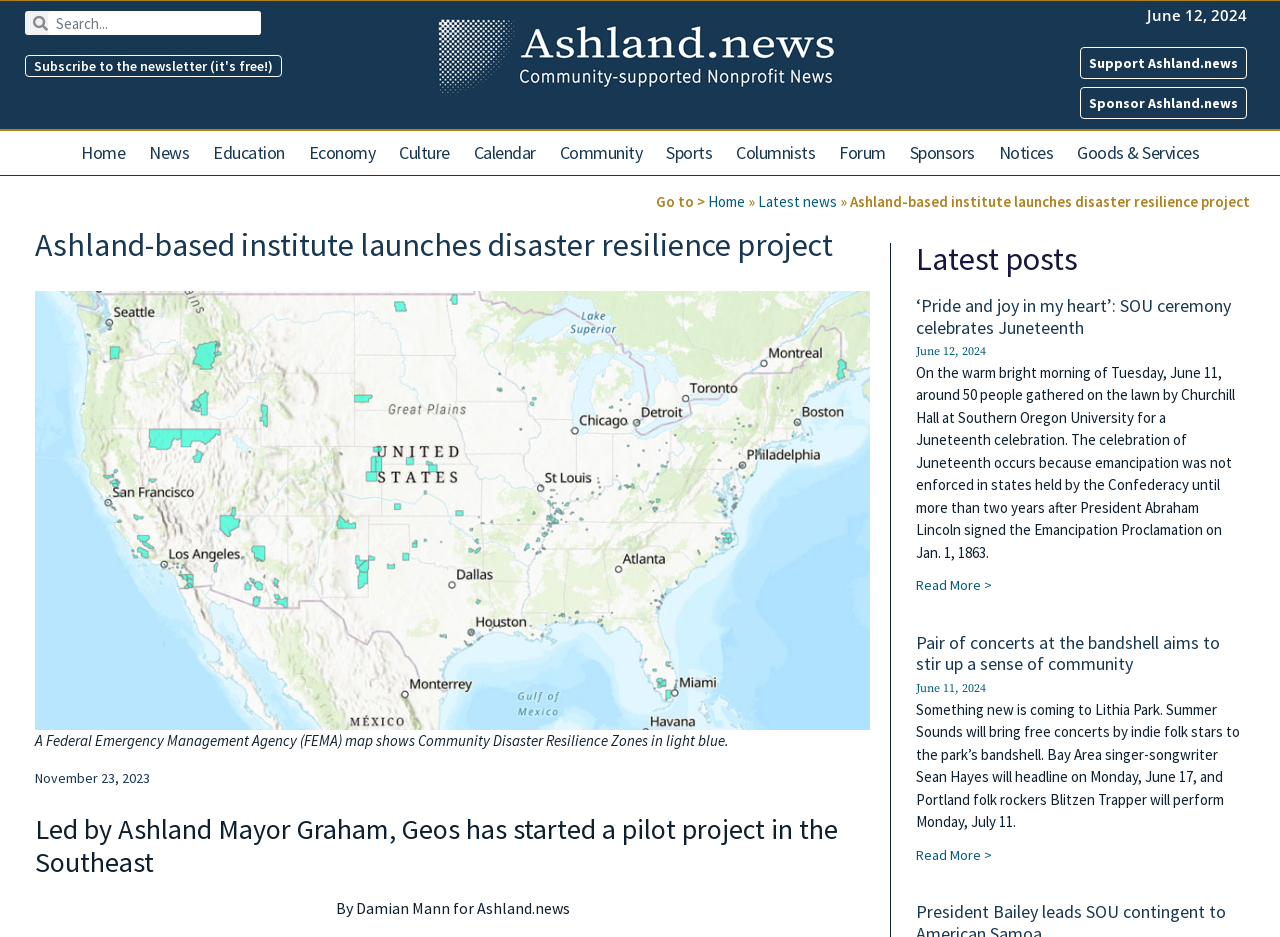Identify the bounding box coordinates of the part that should be clicked to carry out this instruction: "Read more about Pair of concerts at the bandshell aims to stir up a sense of community".

[0.716, 0.902, 0.775, 0.922]